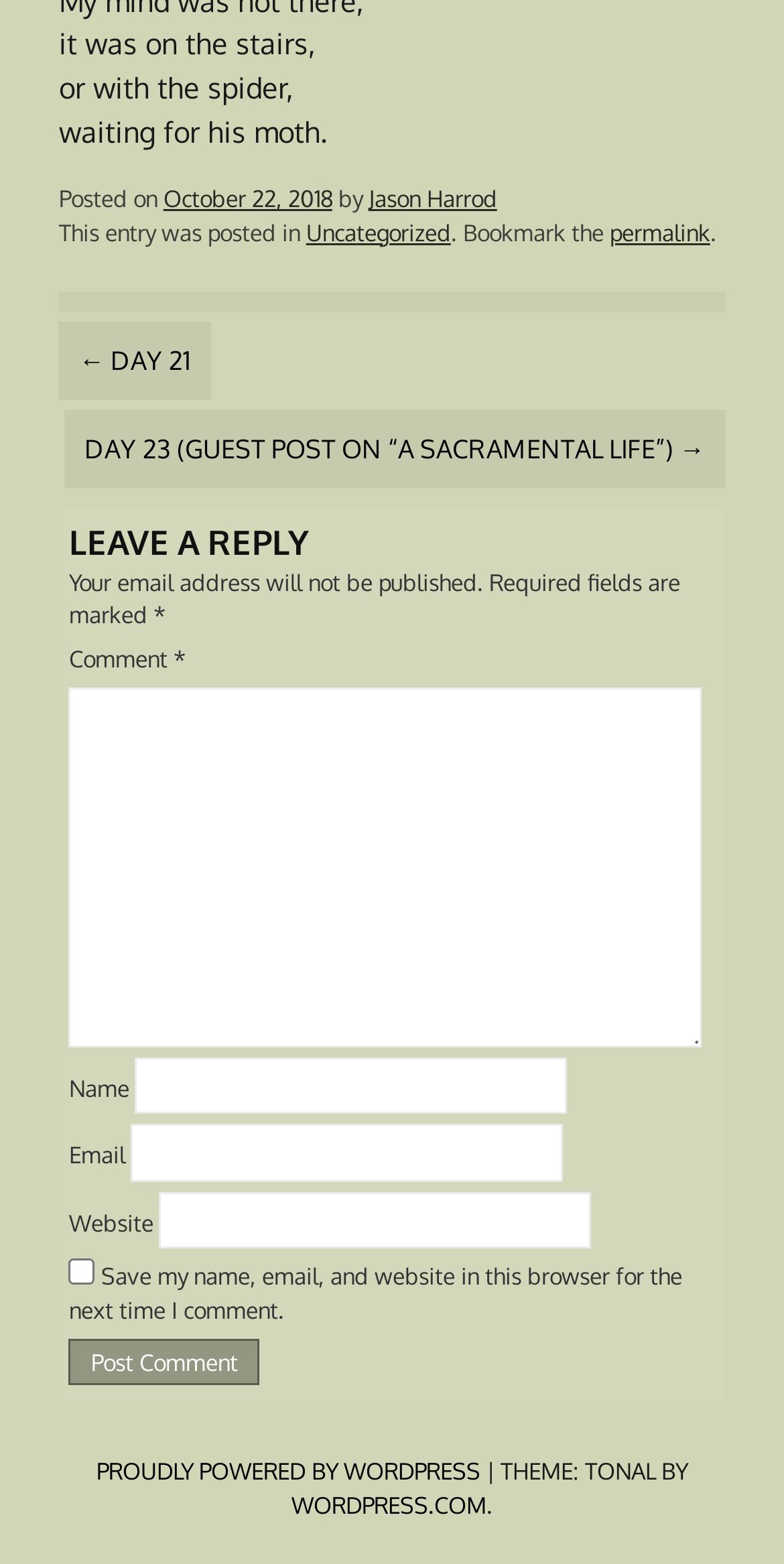Find the bounding box coordinates of the element you need to click on to perform this action: 'Post a comment'. The coordinates should be represented by four float values between 0 and 1, in the format [left, top, right, bottom].

[0.088, 0.856, 0.331, 0.886]